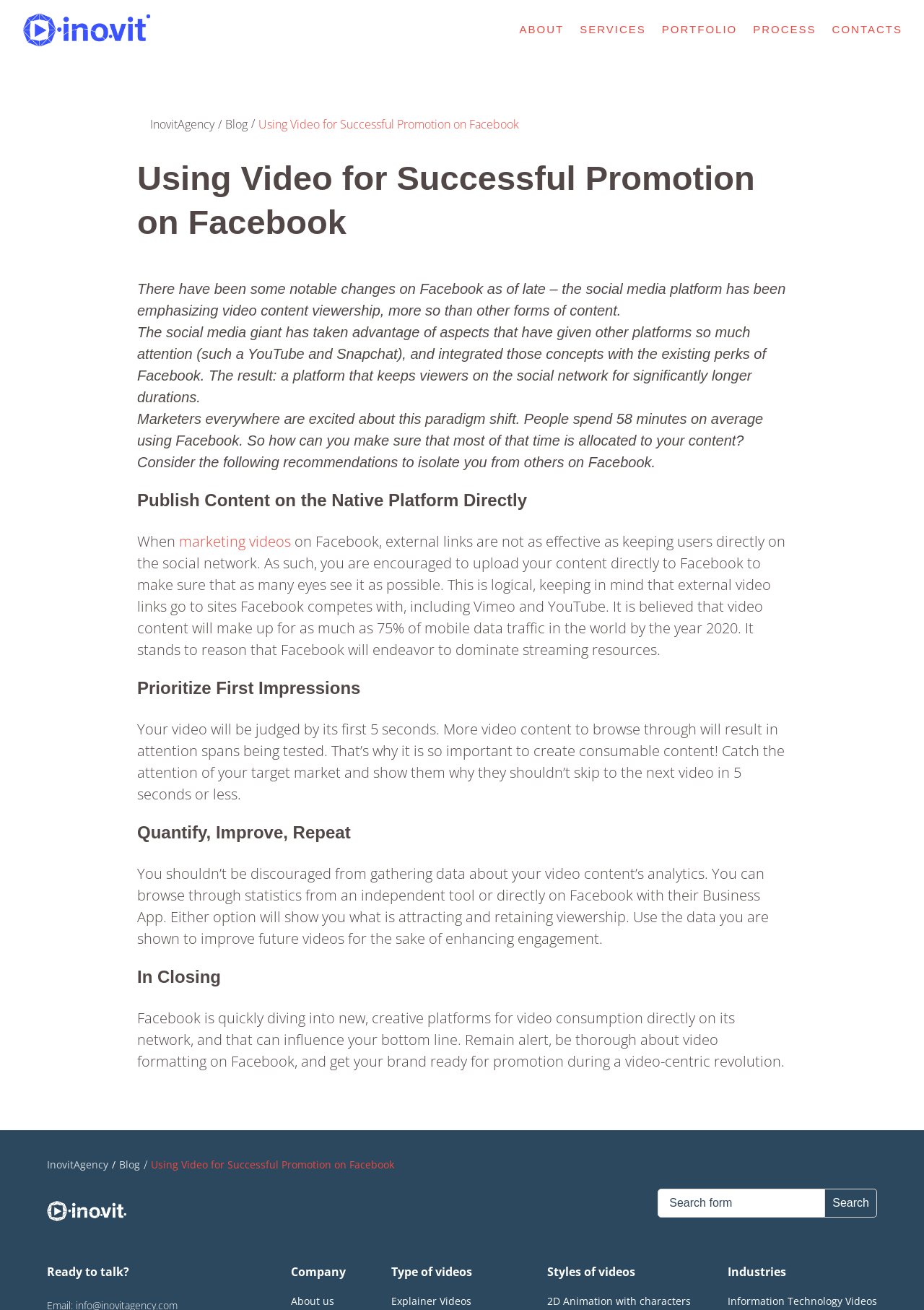Locate the bounding box coordinates of the element's region that should be clicked to carry out the following instruction: "Search for something". The coordinates need to be four float numbers between 0 and 1, i.e., [left, top, right, bottom].

None